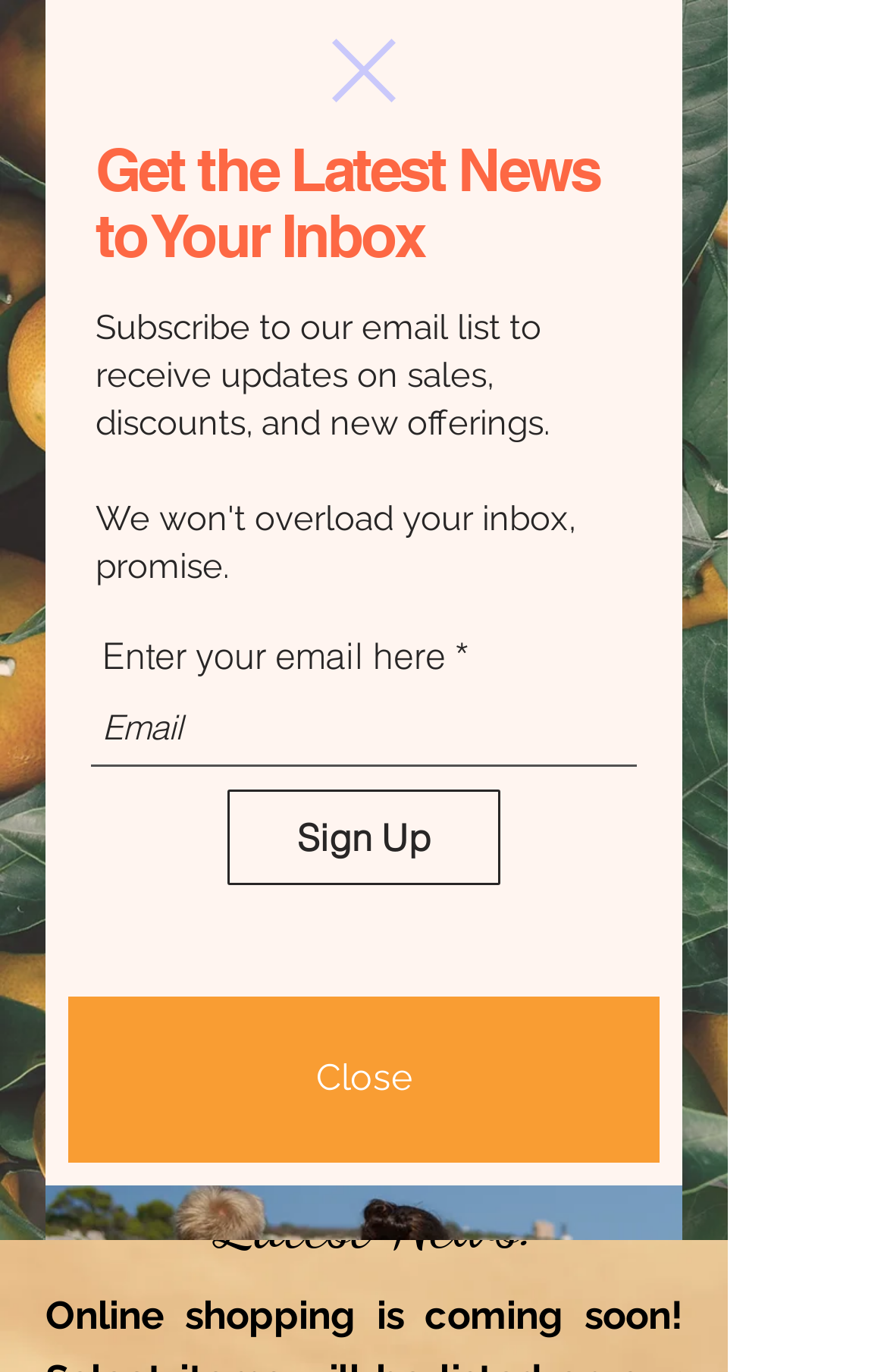Based on the element description aria-label="Open navigation menu", identify the bounding box coordinates for the UI element. The coordinates should be in the format (top-left x, top-left y, bottom-right x, bottom-right y) and within the 0 to 1 range.

[0.649, 0.08, 0.762, 0.149]